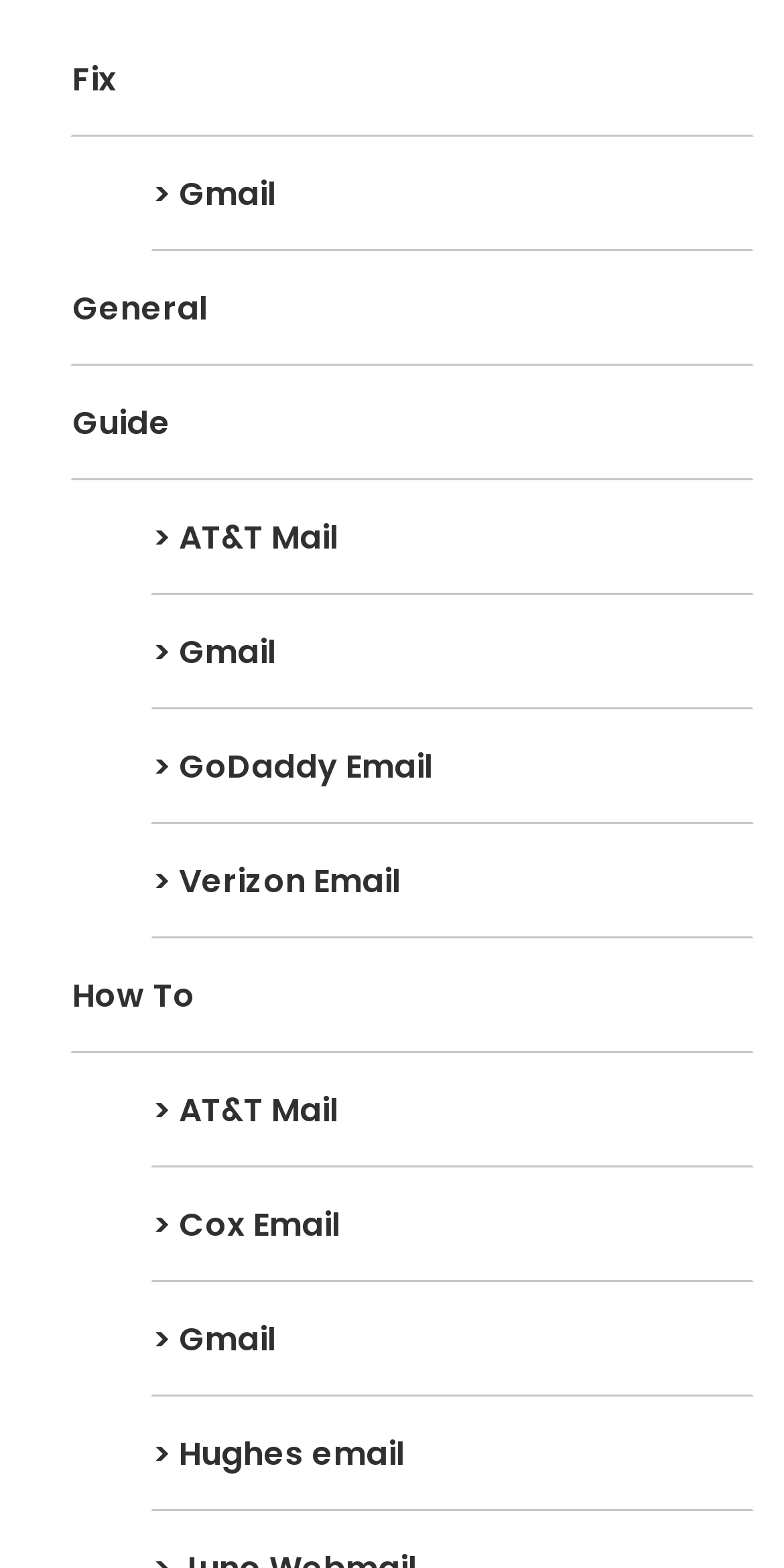Identify the bounding box coordinates for the element that needs to be clicked to fulfill this instruction: "View AT&T Mail guide". Provide the coordinates in the format of four float numbers between 0 and 1: [left, top, right, bottom].

[0.192, 0.306, 0.962, 0.379]